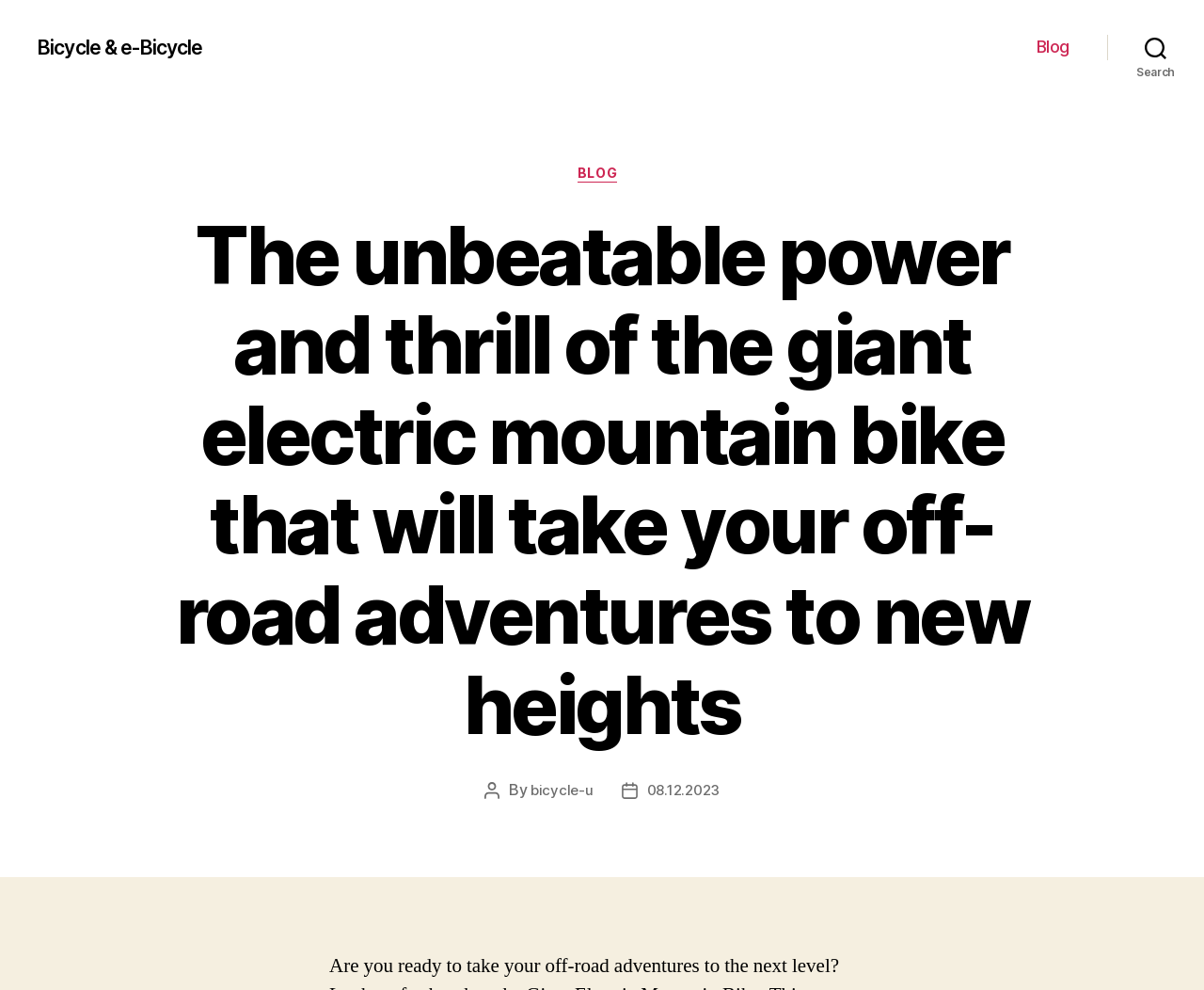What is the purpose of the search button?
Please ensure your answer is as detailed and informative as possible.

The search button is located at the top right corner of the webpage, and when expanded, it shows a search bar with categories, indicating that its purpose is to allow users to search the website for specific content.